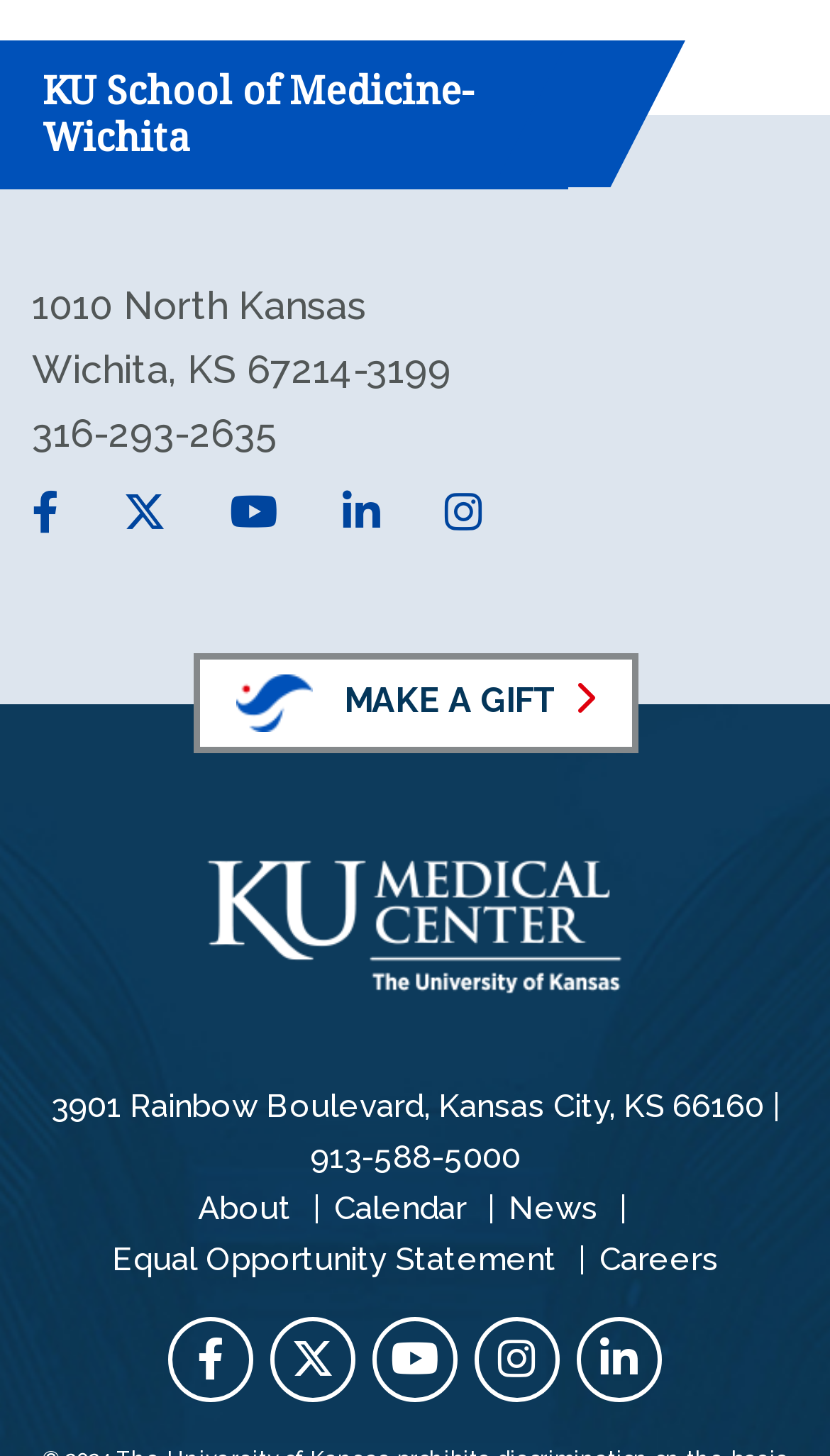Determine the bounding box coordinates for the area you should click to complete the following instruction: "View About page".

[0.238, 0.817, 0.351, 0.844]